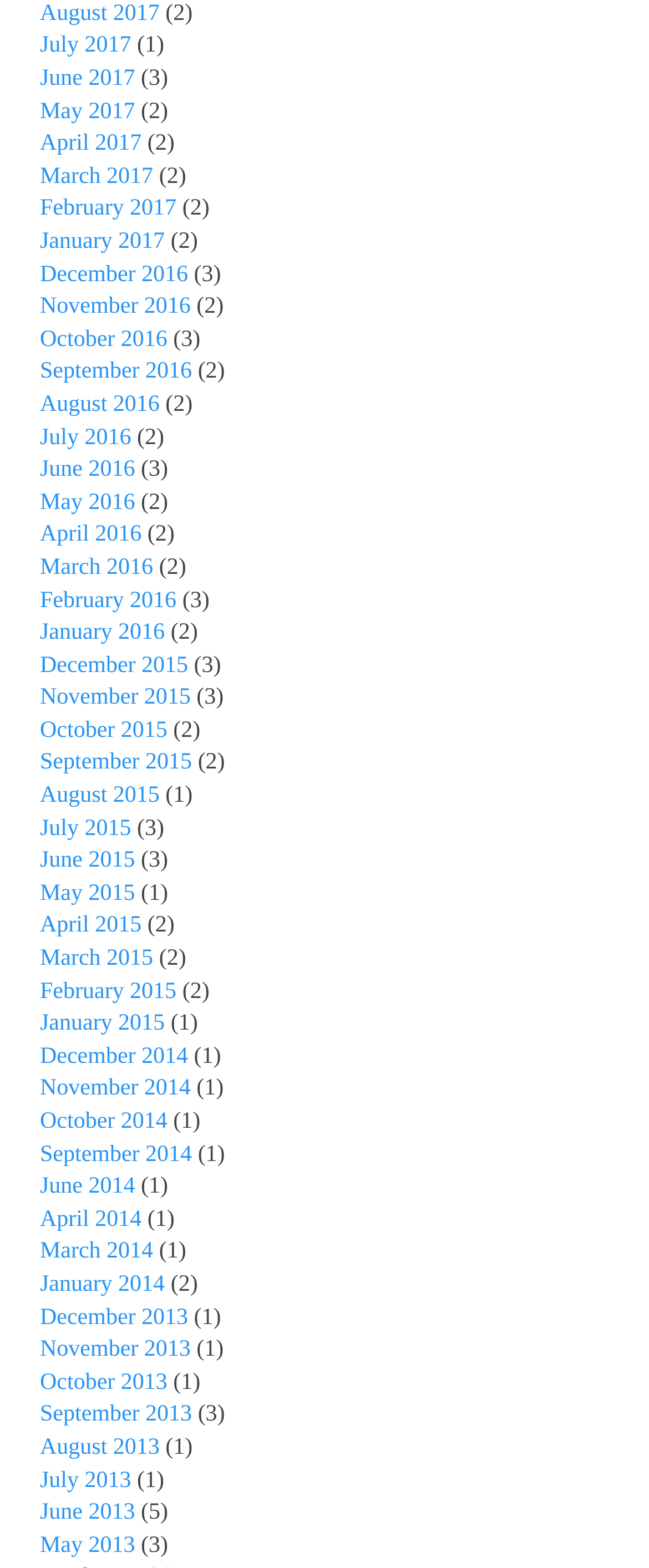Predict the bounding box coordinates of the area that should be clicked to accomplish the following instruction: "View September 2016". The bounding box coordinates should consist of four float numbers between 0 and 1, i.e., [left, top, right, bottom].

[0.062, 0.23, 0.296, 0.245]